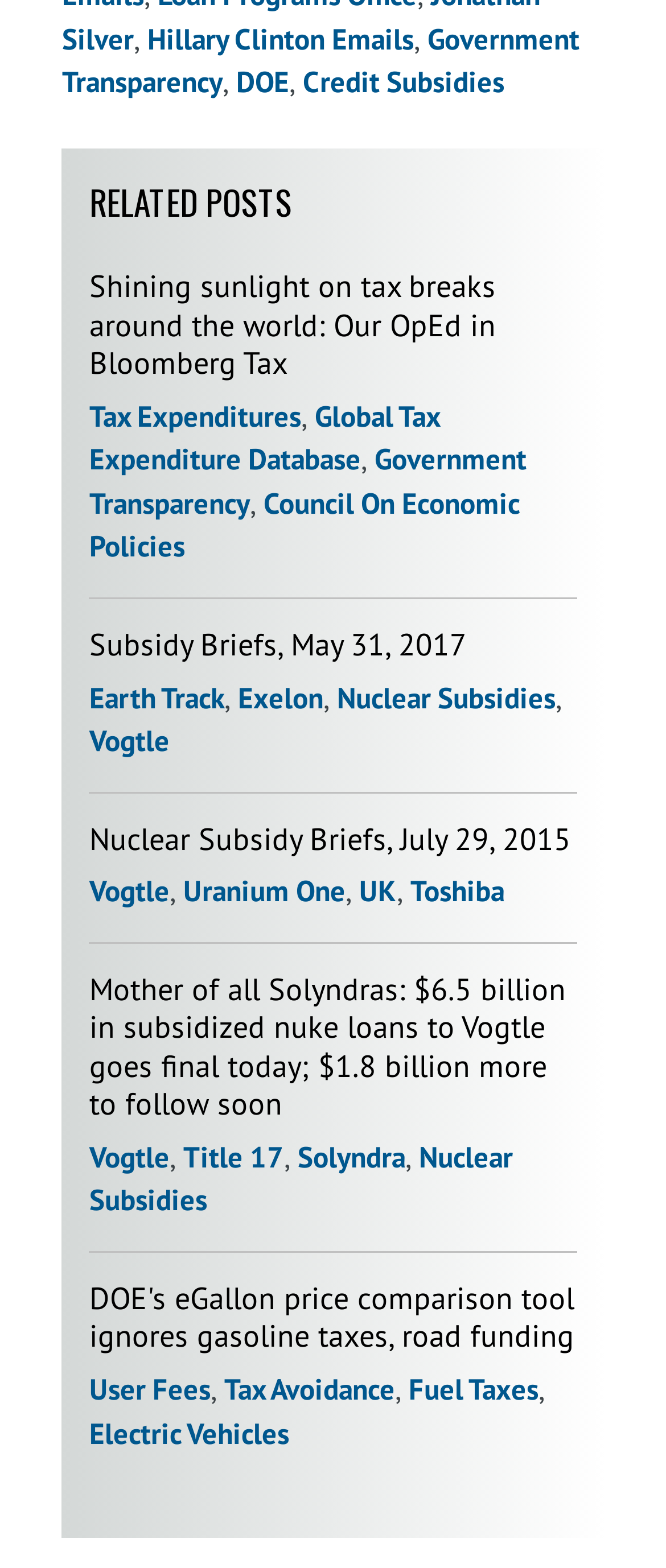Provide the bounding box coordinates of the HTML element described as: "Hillary Clinton emails". The bounding box coordinates should be four float numbers between 0 and 1, i.e., [left, top, right, bottom].

[0.221, 0.013, 0.621, 0.037]